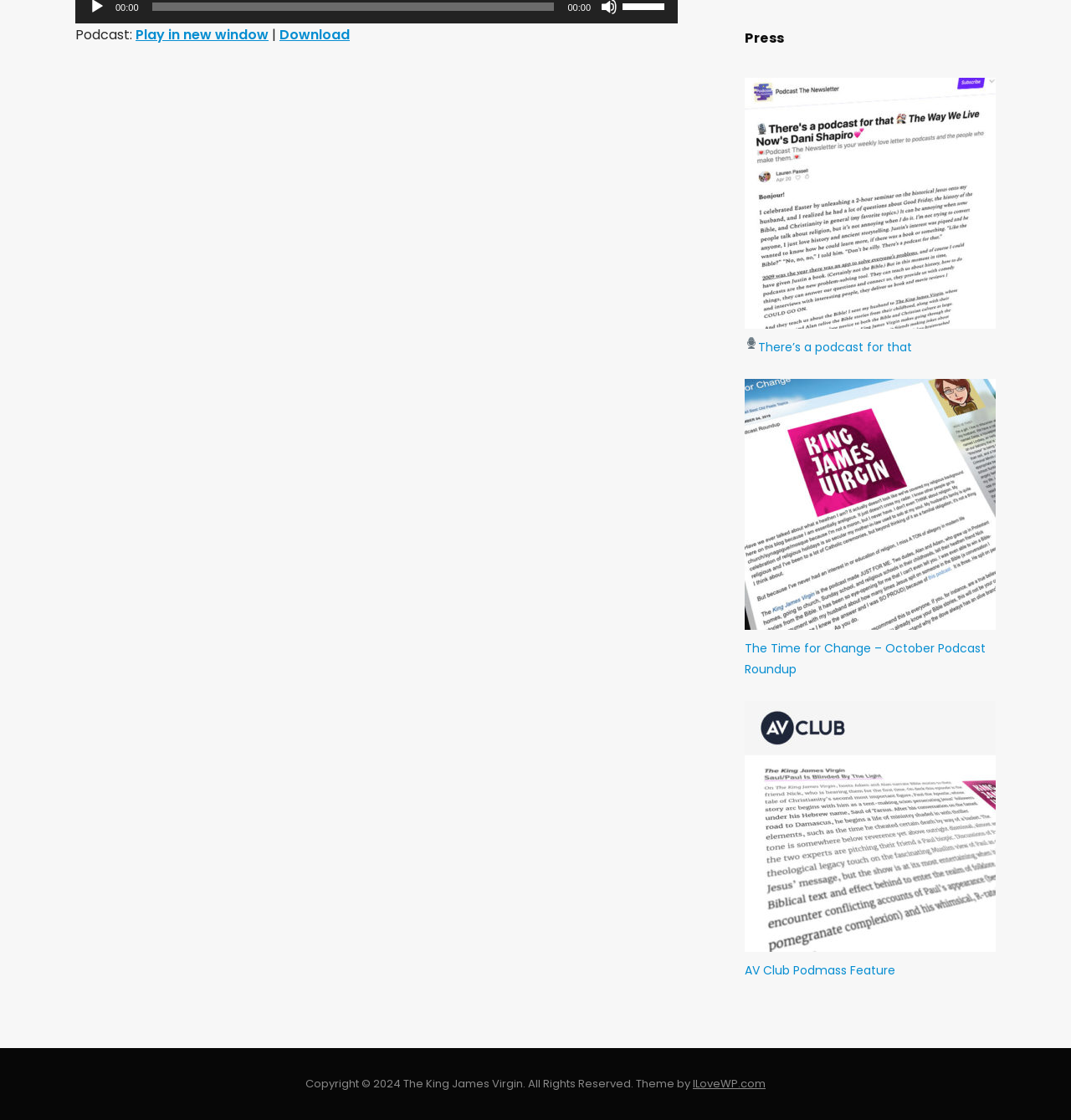Please provide the bounding box coordinates in the format (top-left x, top-left y, bottom-right x, bottom-right y). Remember, all values are floating point numbers between 0 and 1. What is the bounding box coordinate of the region described as: chattib

None